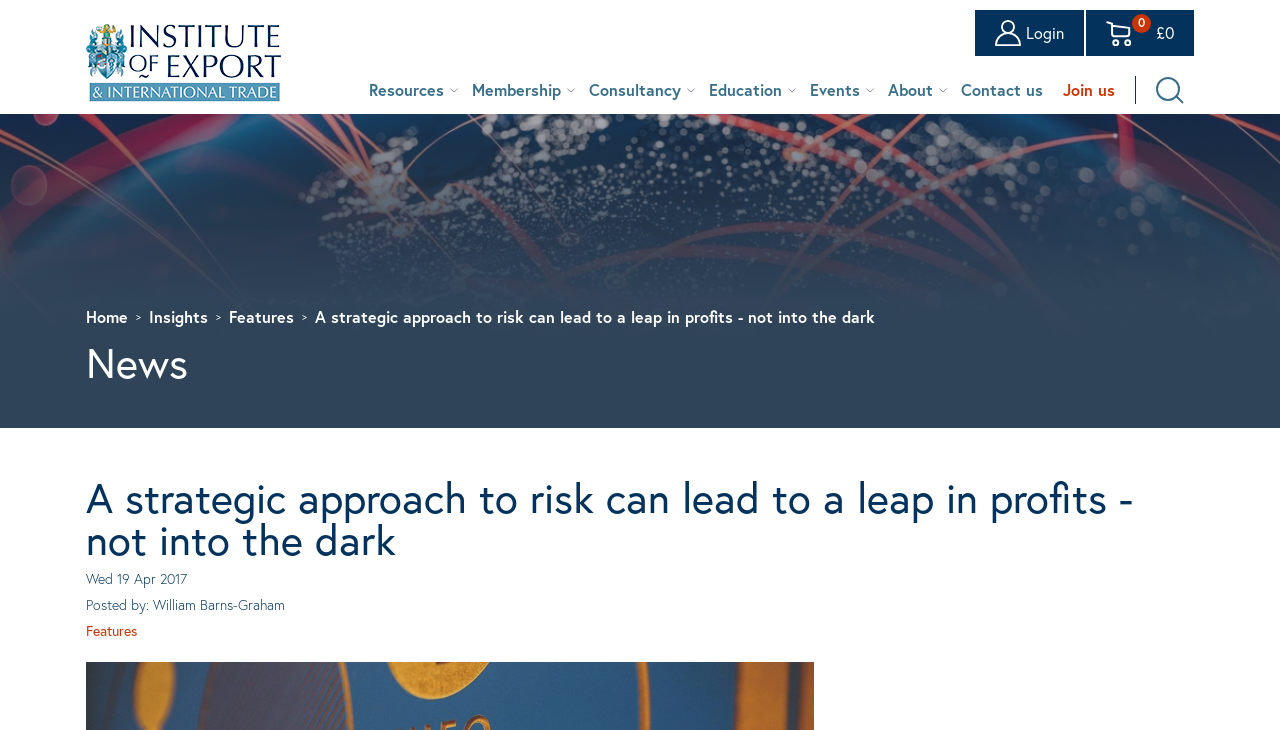Provide the bounding box coordinates of the UI element that matches the description: "Consultancy".

[0.452, 0.106, 0.54, 0.139]